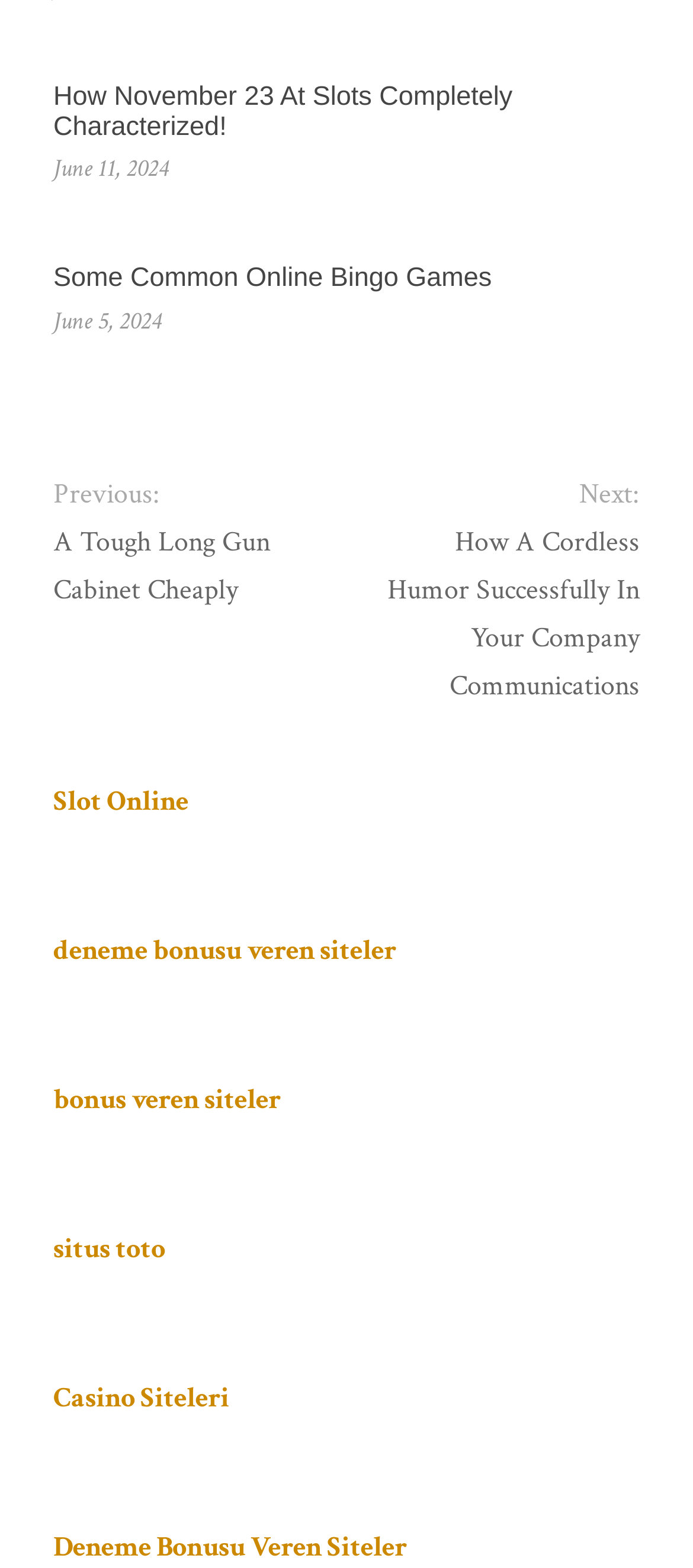Please indicate the bounding box coordinates for the clickable area to complete the following task: "View 'Some Common Online Bingo Games' article". The coordinates should be specified as four float numbers between 0 and 1, i.e., [left, top, right, bottom].

[0.077, 0.168, 0.71, 0.187]